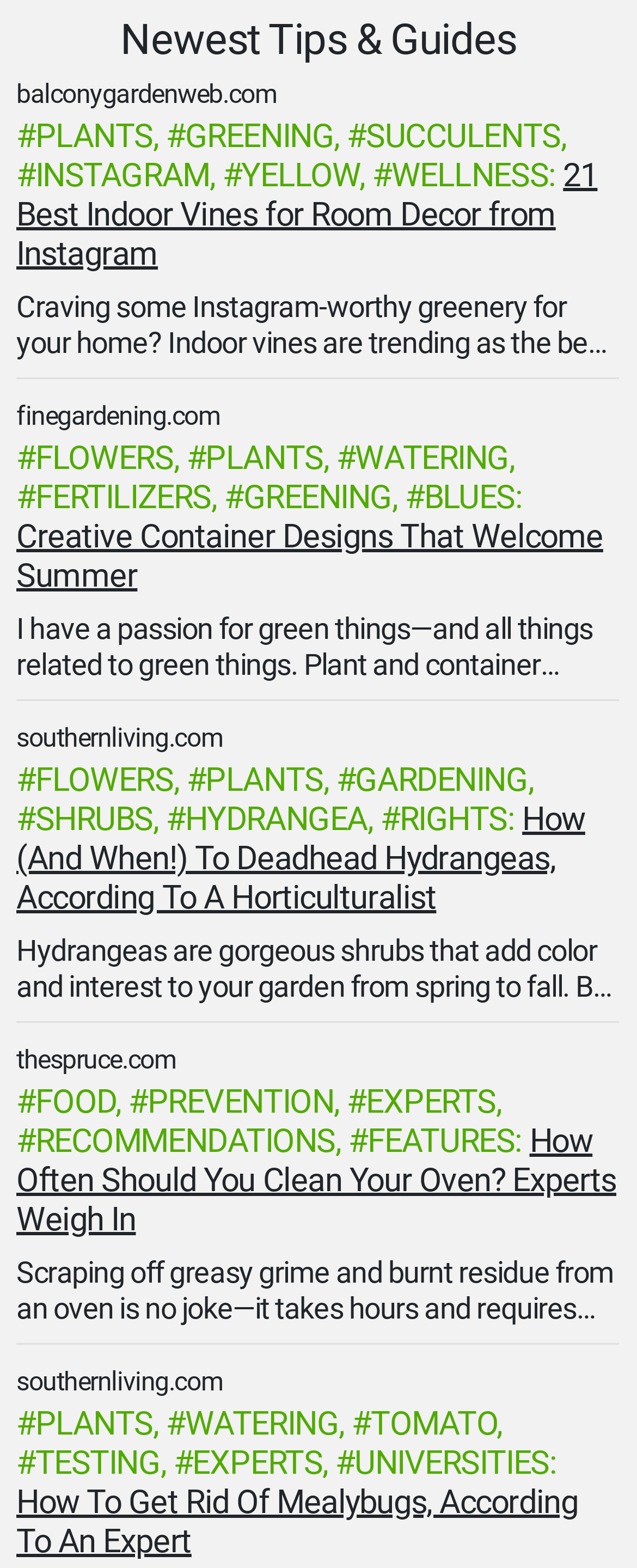Identify the bounding box coordinates of the clickable region required to complete the instruction: "Read 'Creative Container Designs That Welcome Summer'". The coordinates should be given as four float numbers within the range of 0 and 1, i.e., [left, top, right, bottom].

[0.026, 0.329, 0.947, 0.379]